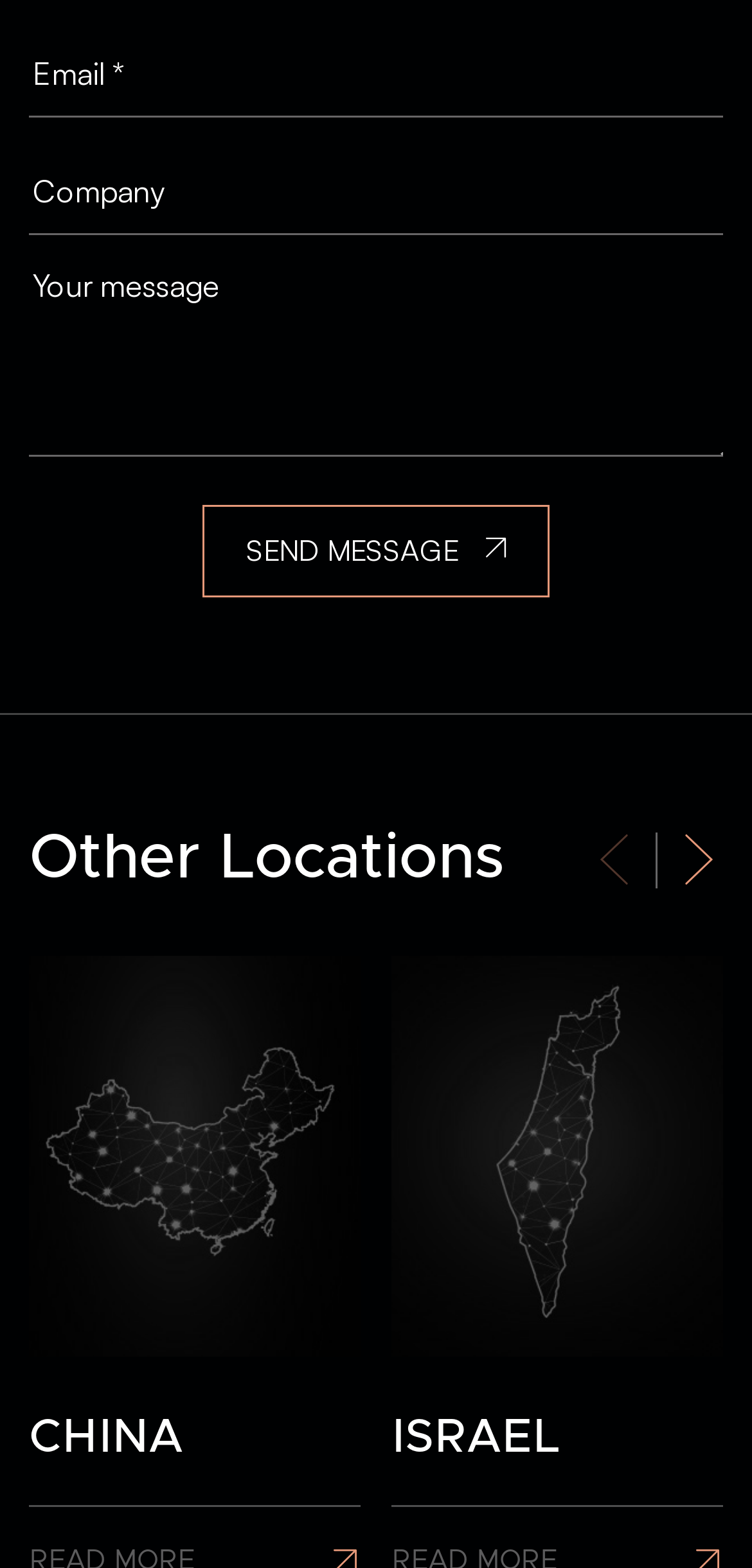Is the 'Previous slide' button enabled?
Answer briefly with a single word or phrase based on the image.

No